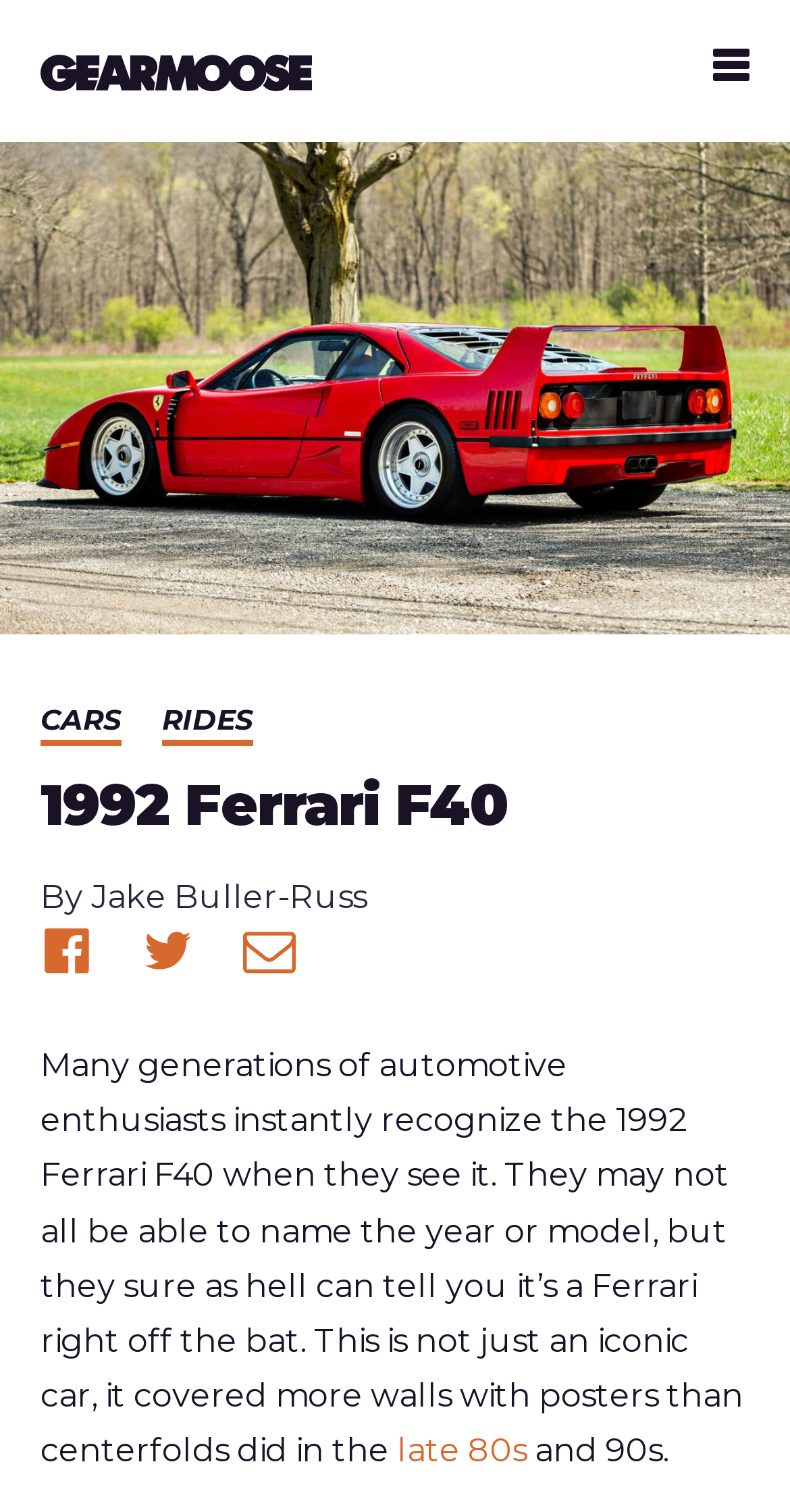Find and provide the bounding box coordinates for the UI element described with: "Cars".

[0.051, 0.464, 0.154, 0.488]